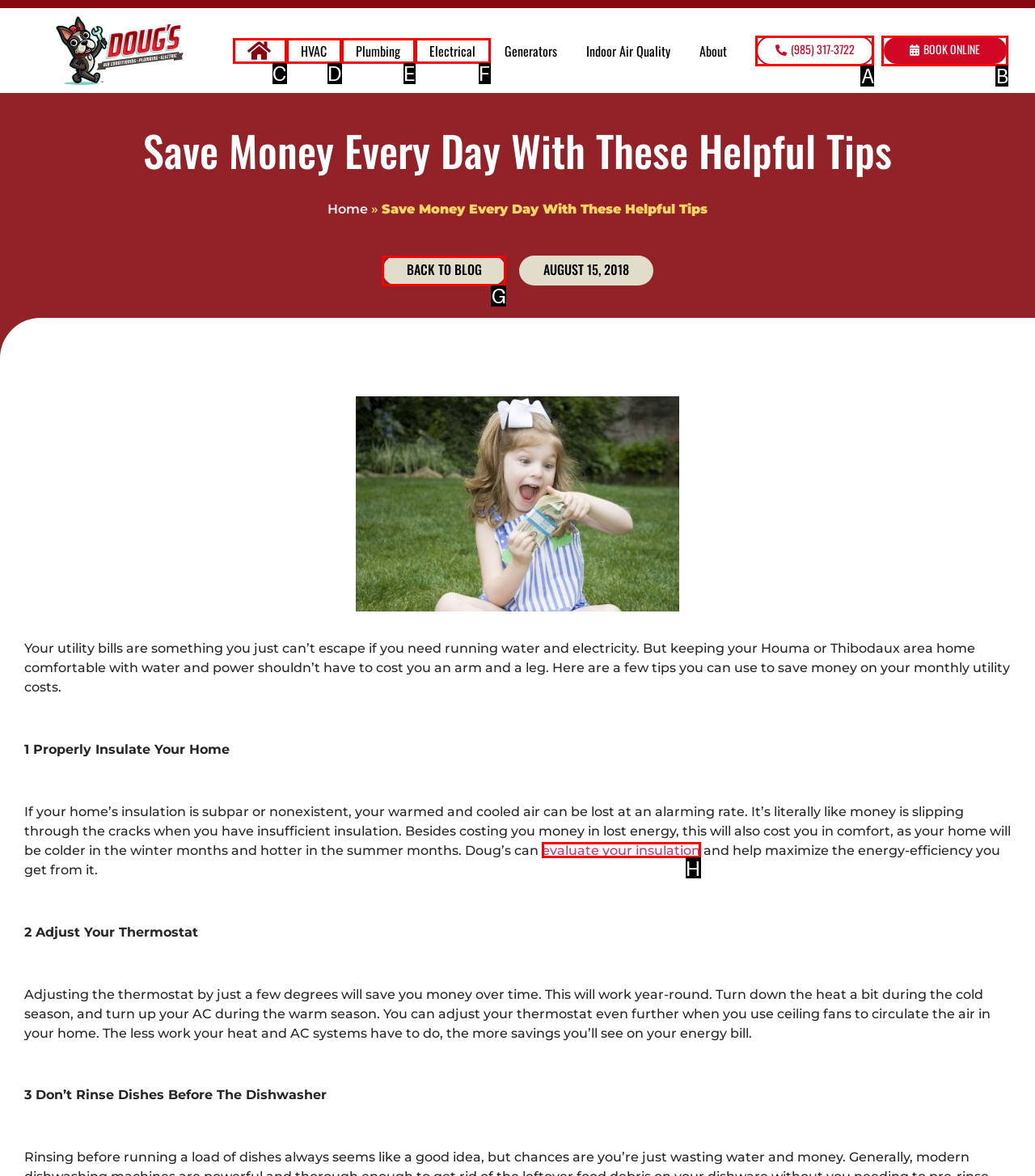Given the description: evaluate your insulation, identify the matching option. Answer with the corresponding letter.

H